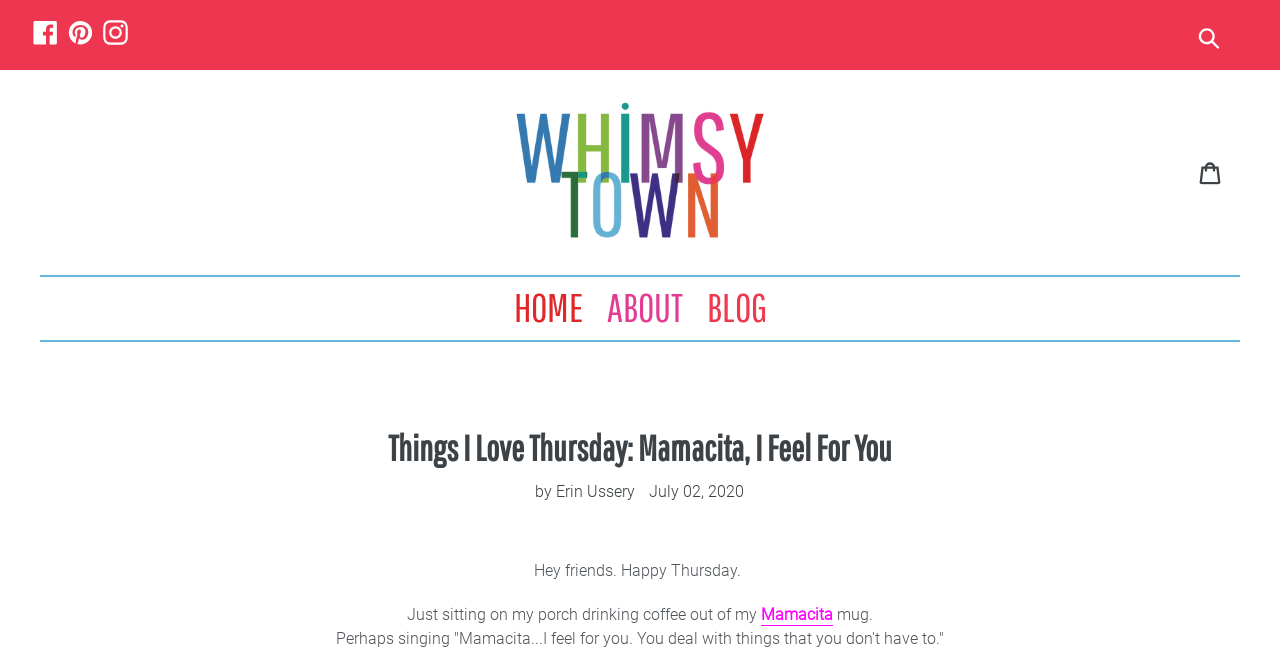Respond to the question below with a single word or phrase:
How many social media links are at the top of the page?

3